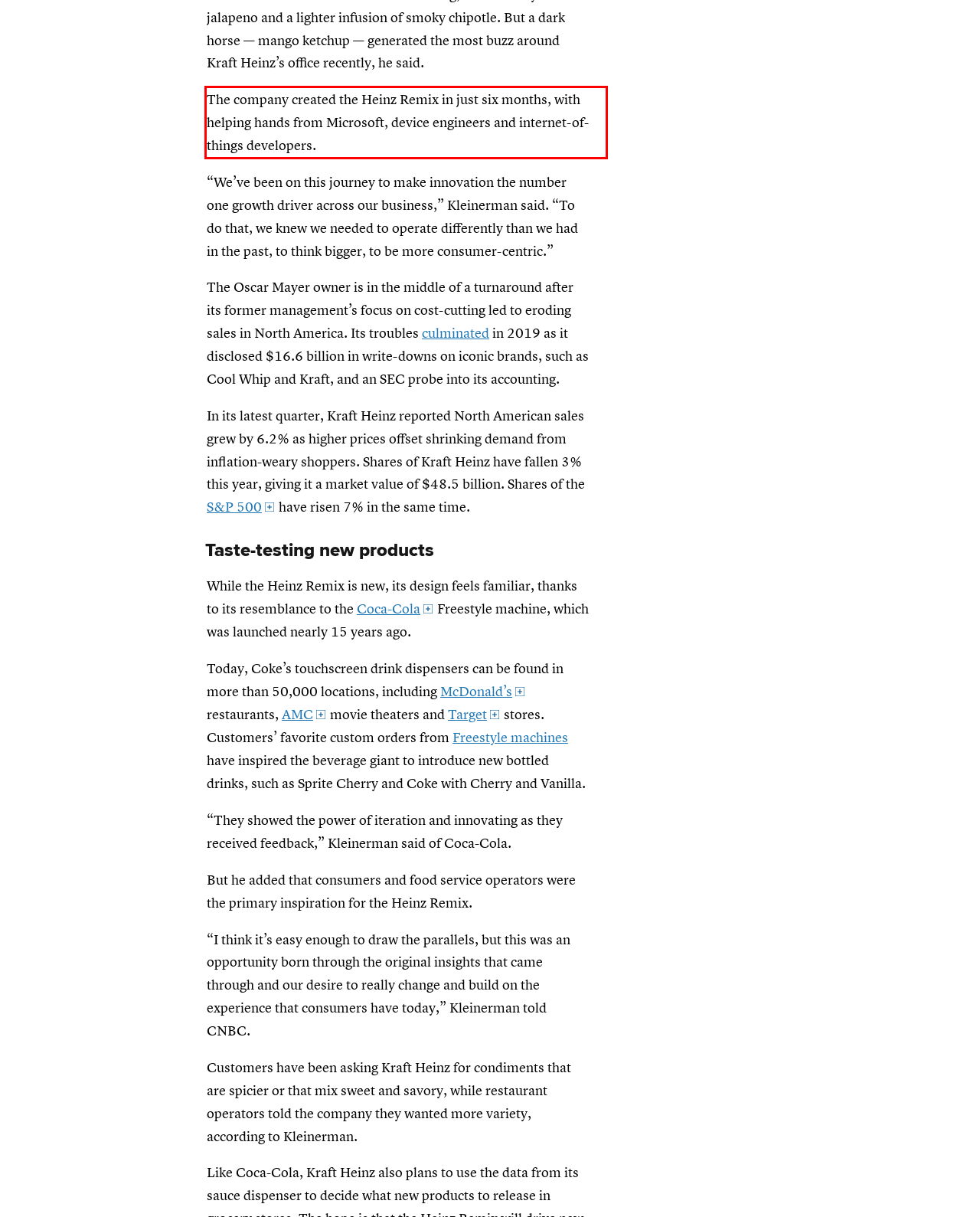Look at the webpage screenshot and recognize the text inside the red bounding box.

The company created the Heinz Remix in just six months, with helping hands from Microsoft, device engineers and internet-of-things developers.